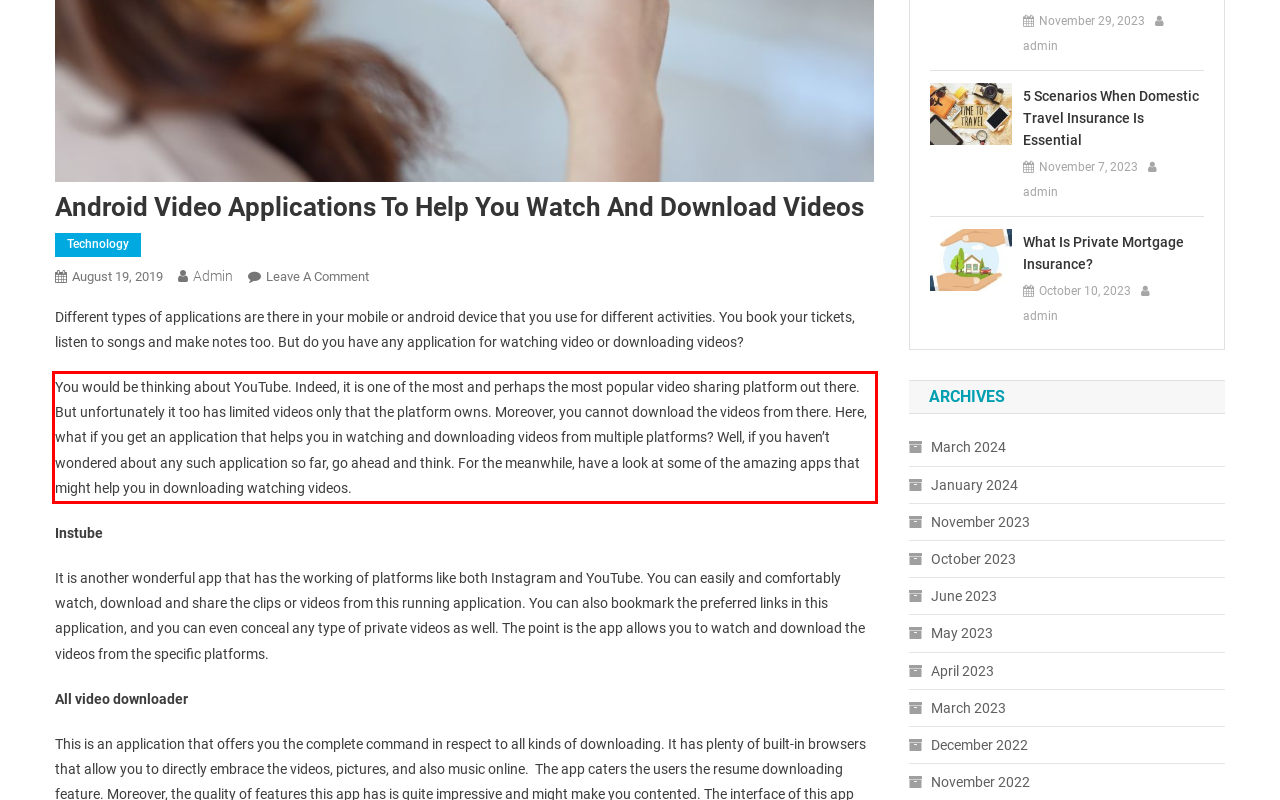Please identify the text within the red rectangular bounding box in the provided webpage screenshot.

You would be thinking about YouTube. Indeed, it is one of the most and perhaps the most popular video sharing platform out there. But unfortunately it too has limited videos only that the platform owns. Moreover, you cannot download the videos from there. Here, what if you get an application that helps you in watching and downloading videos from multiple platforms? Well, if you haven’t wondered about any such application so far, go ahead and think. For the meanwhile, have a look at some of the amazing apps that might help you in downloading watching videos.